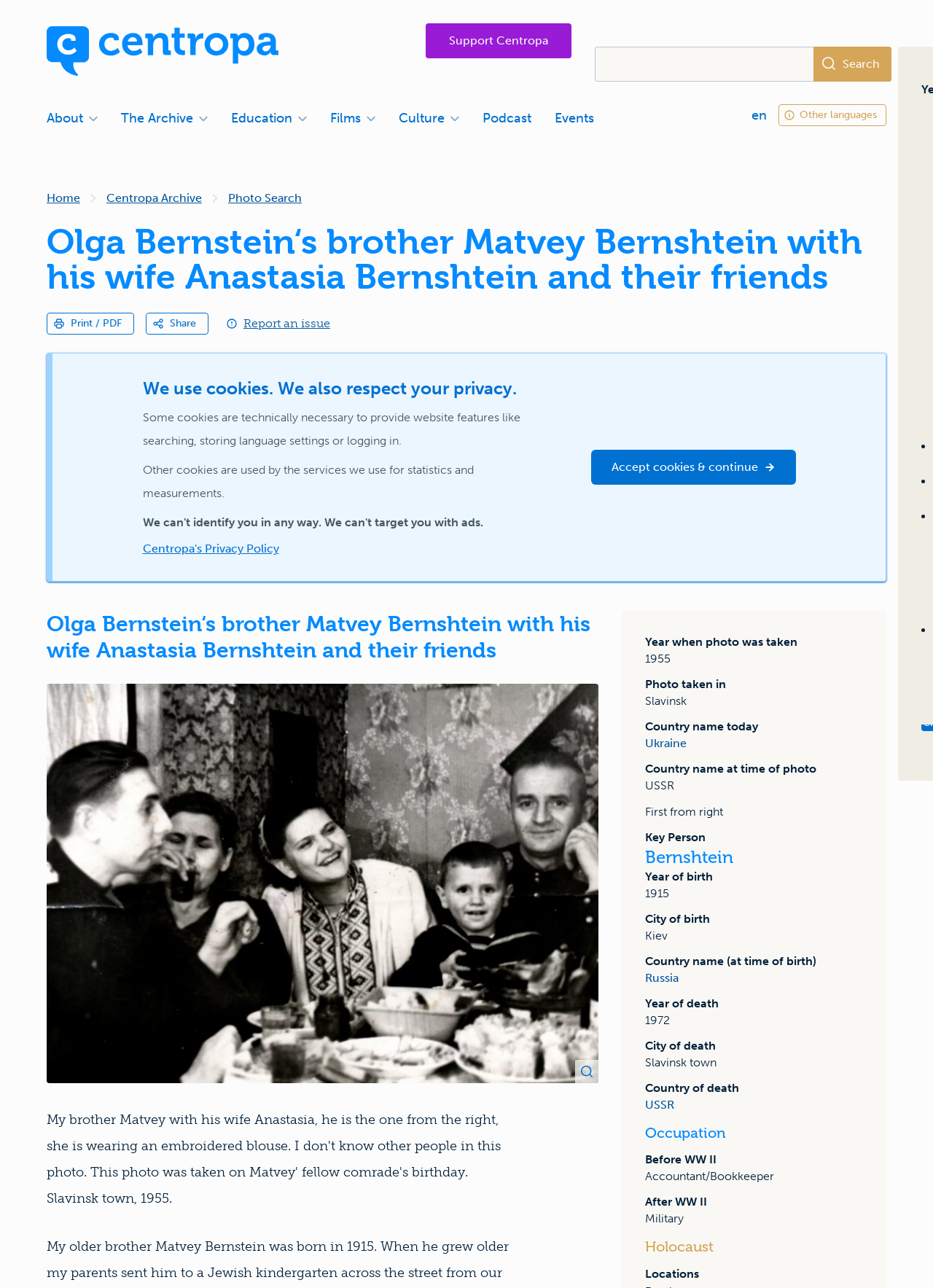Pinpoint the bounding box coordinates of the element that must be clicked to accomplish the following instruction: "Click on the 'USA' link". The coordinates should be in the format of four float numbers between 0 and 1, i.e., [left, top, right, bottom].

None